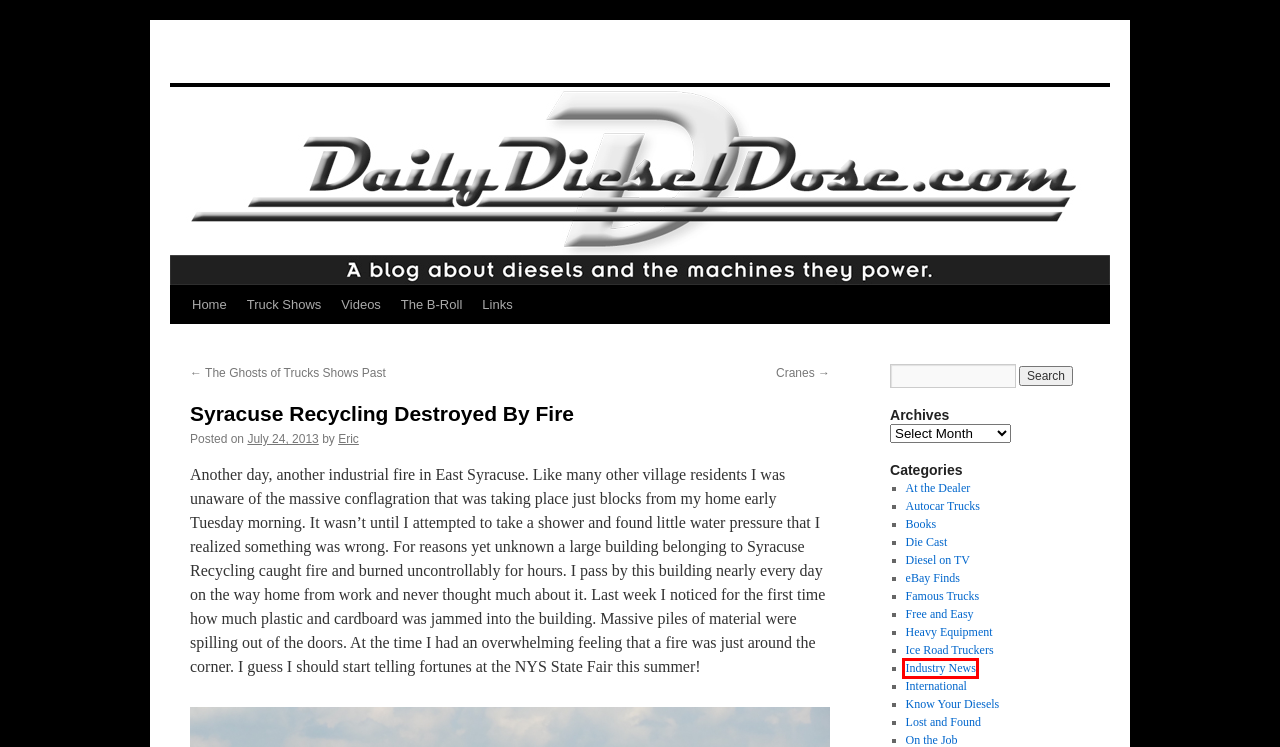You have been given a screenshot of a webpage with a red bounding box around a UI element. Select the most appropriate webpage description for the new webpage that appears after clicking the element within the red bounding box. The choices are:
A. Cranes |
B. eBay Finds |
C. Diesel on TV |
D. Truck Shows |
E. Links |
F. International |
G. Industry News |
H. Books |

G